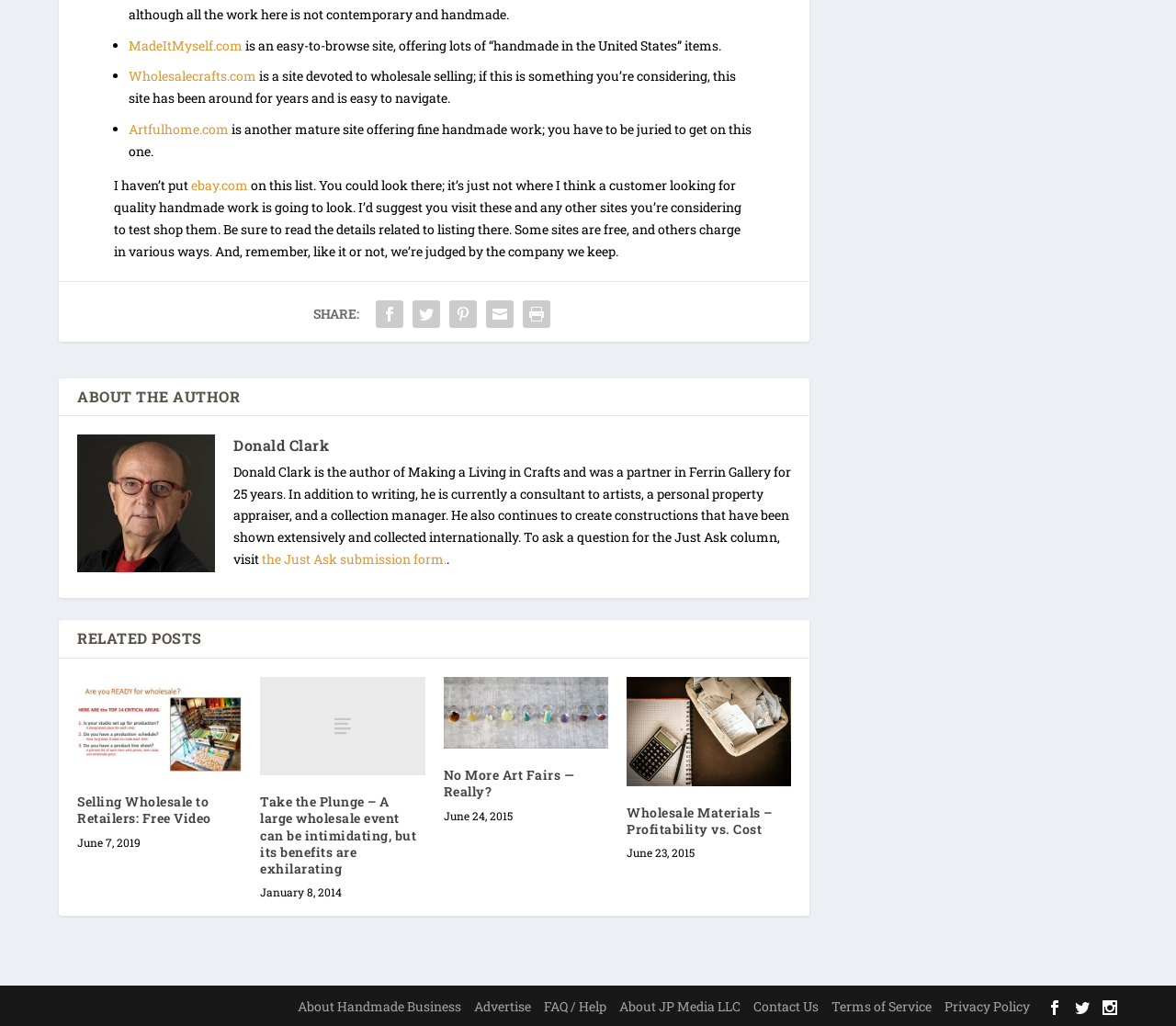Identify the bounding box coordinates of the region that needs to be clicked to carry out this instruction: "Read about the author". Provide these coordinates as four float numbers ranging from 0 to 1, i.e., [left, top, right, bottom].

[0.05, 0.369, 0.689, 0.405]